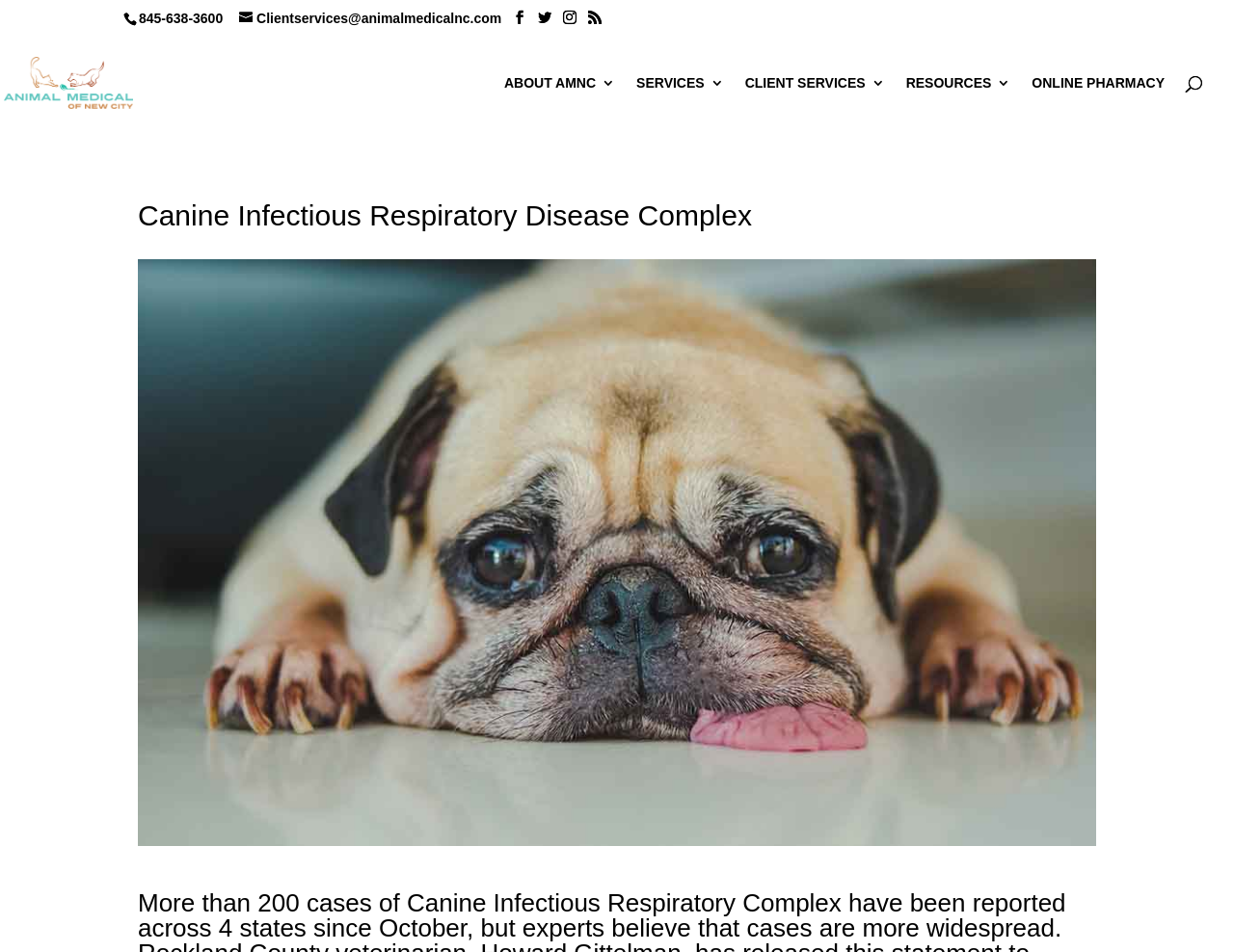For the following element description, predict the bounding box coordinates in the format (top-left x, top-left y, bottom-right x, bottom-right y). All values should be floating point numbers between 0 and 1. Description: alt="Animal Medical New City"

[0.026, 0.078, 0.21, 0.094]